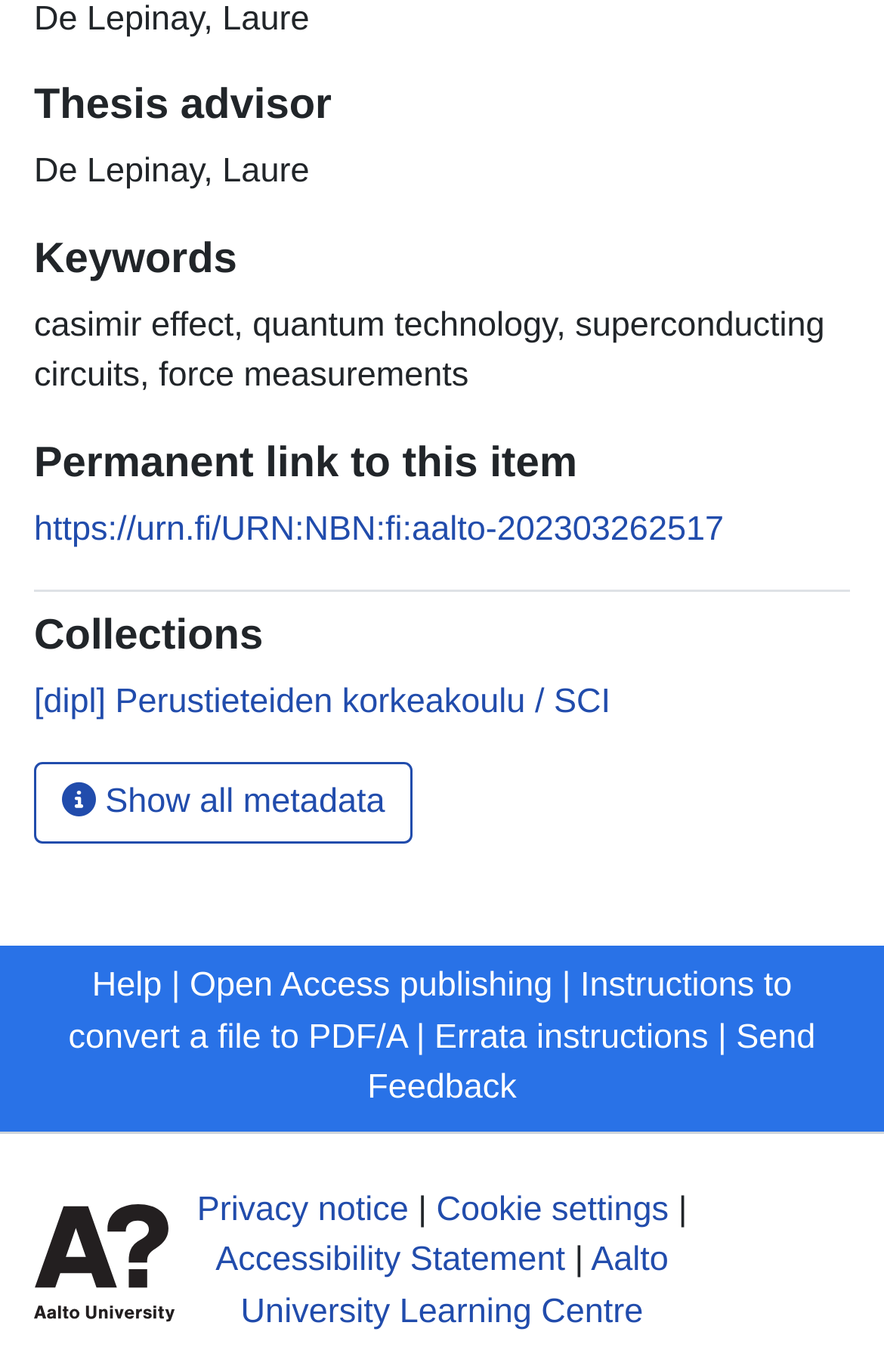Find the bounding box coordinates of the clickable region needed to perform the following instruction: "Access the permanent link". The coordinates should be provided as four float numbers between 0 and 1, i.e., [left, top, right, bottom].

[0.038, 0.371, 0.819, 0.399]